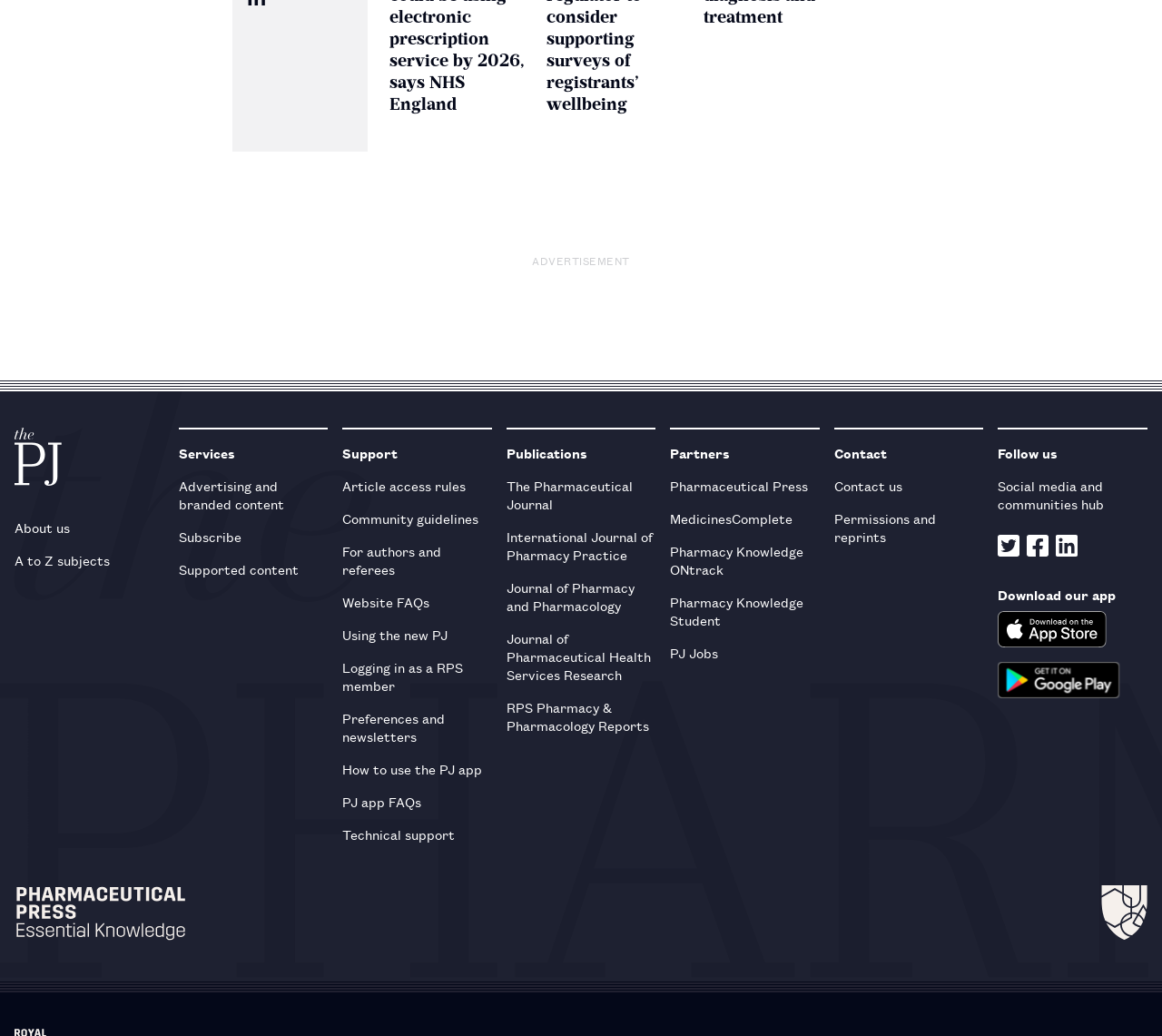Extract the bounding box coordinates for the UI element described by the text: "alt="InnovativeDesignStudios"". The coordinates should be in the form of [left, top, right, bottom] with values between 0 and 1.

None